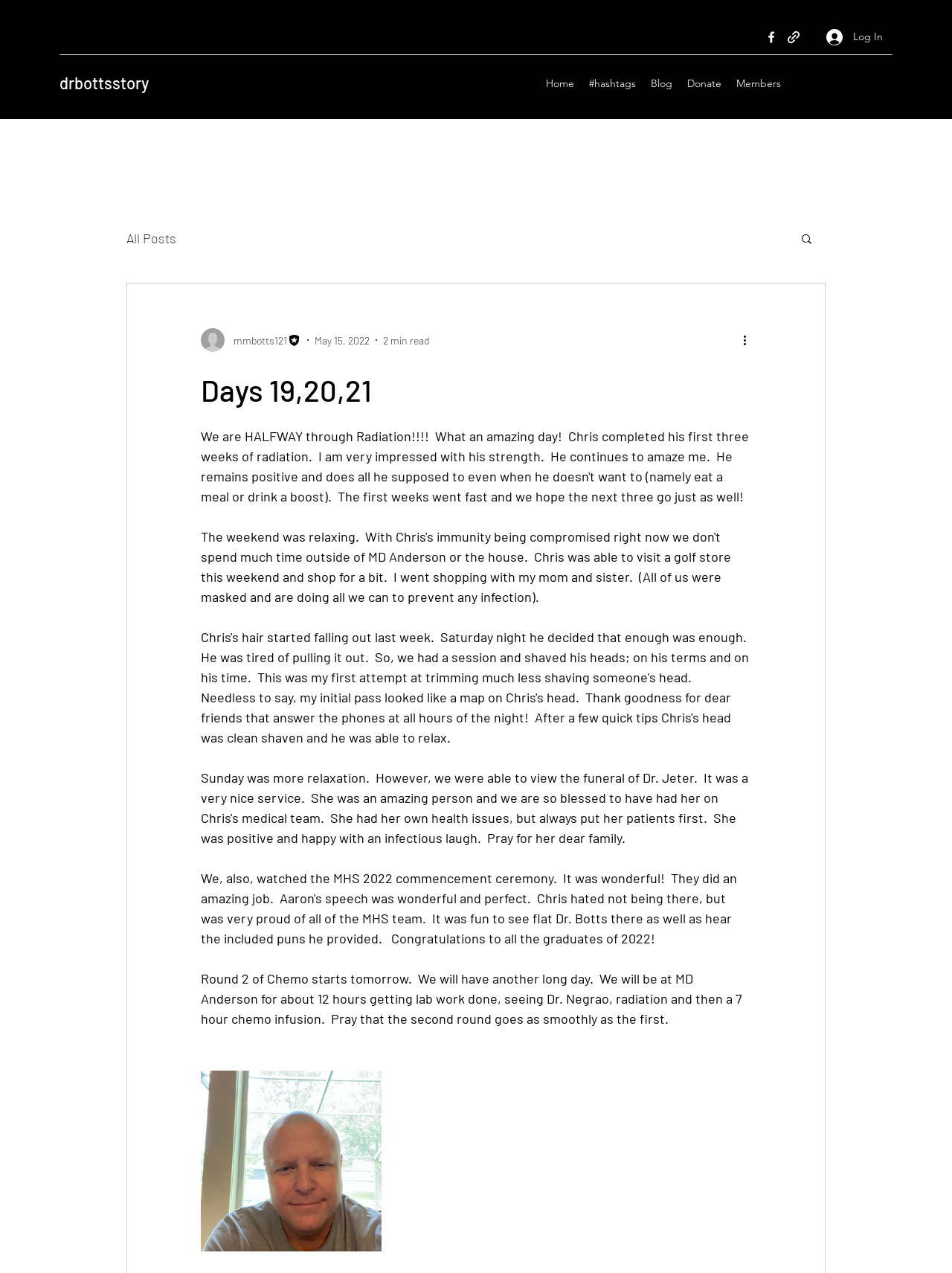Describe the webpage in detail, including text, images, and layout.

This webpage appears to be a blog post about a personal experience with cancer treatment. At the top of the page, there is a social bar with links to Facebook and other social media platforms. Next to the social bar, there is a "Log In" button. 

On the left side of the page, there is a navigation menu with links to "Home", "#hashtags", "Blog", "Donate", and "Members". Below this menu, there is a secondary navigation menu with a link to "All Posts". 

On the right side of the page, there is a search button with a magnifying glass icon. Above the search button, there is a writer's picture and some information about the author, including their name and title. 

The main content of the page is a blog post titled "Days 19,20,21". The post describes the author's experience with radiation treatment and chemotherapy, and includes a detailed account of their upcoming schedule at MD Anderson. The post also includes an image, which is not described. 

At the bottom of the page, there is a "More actions" button, which is not pressed.